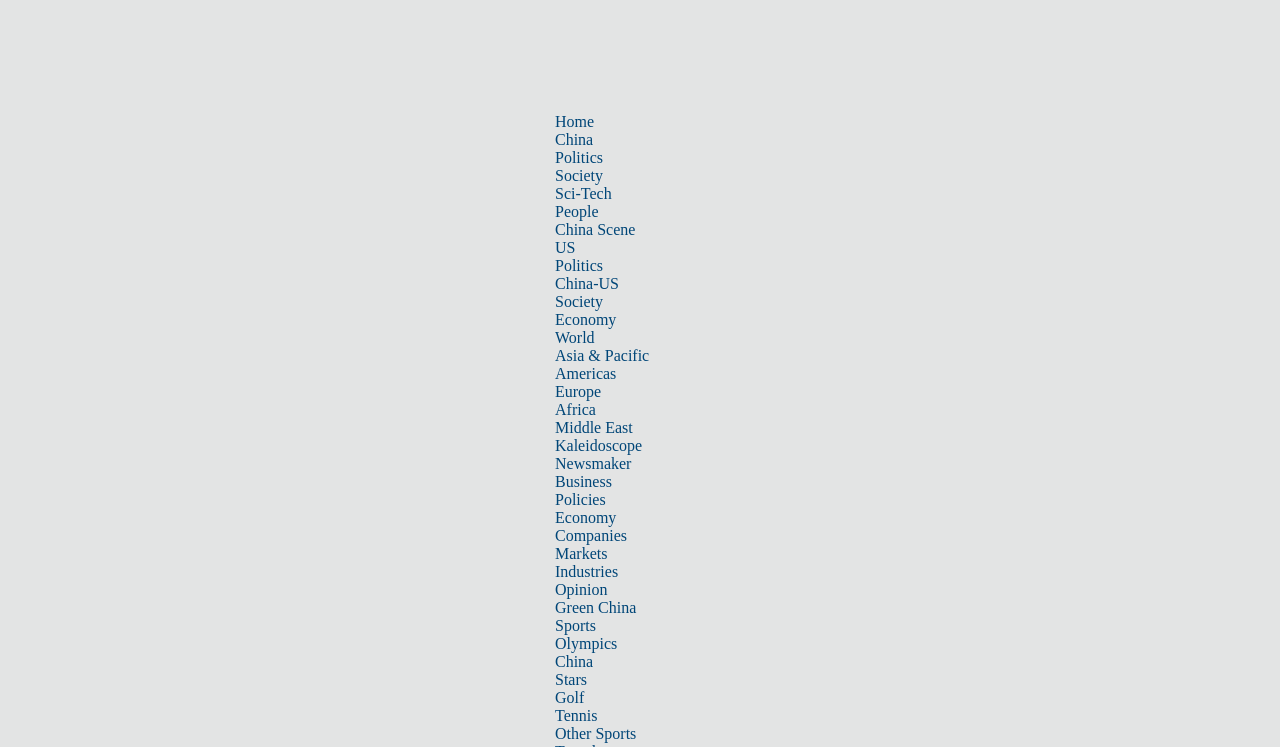Can you look at the image and give a comprehensive answer to the question:
What categories are available on the website?

I found multiple links with different categories such as 'Home', 'China', 'Politics', 'Society', 'Sci-Tech', etc. which suggests that the website has multiple categories.